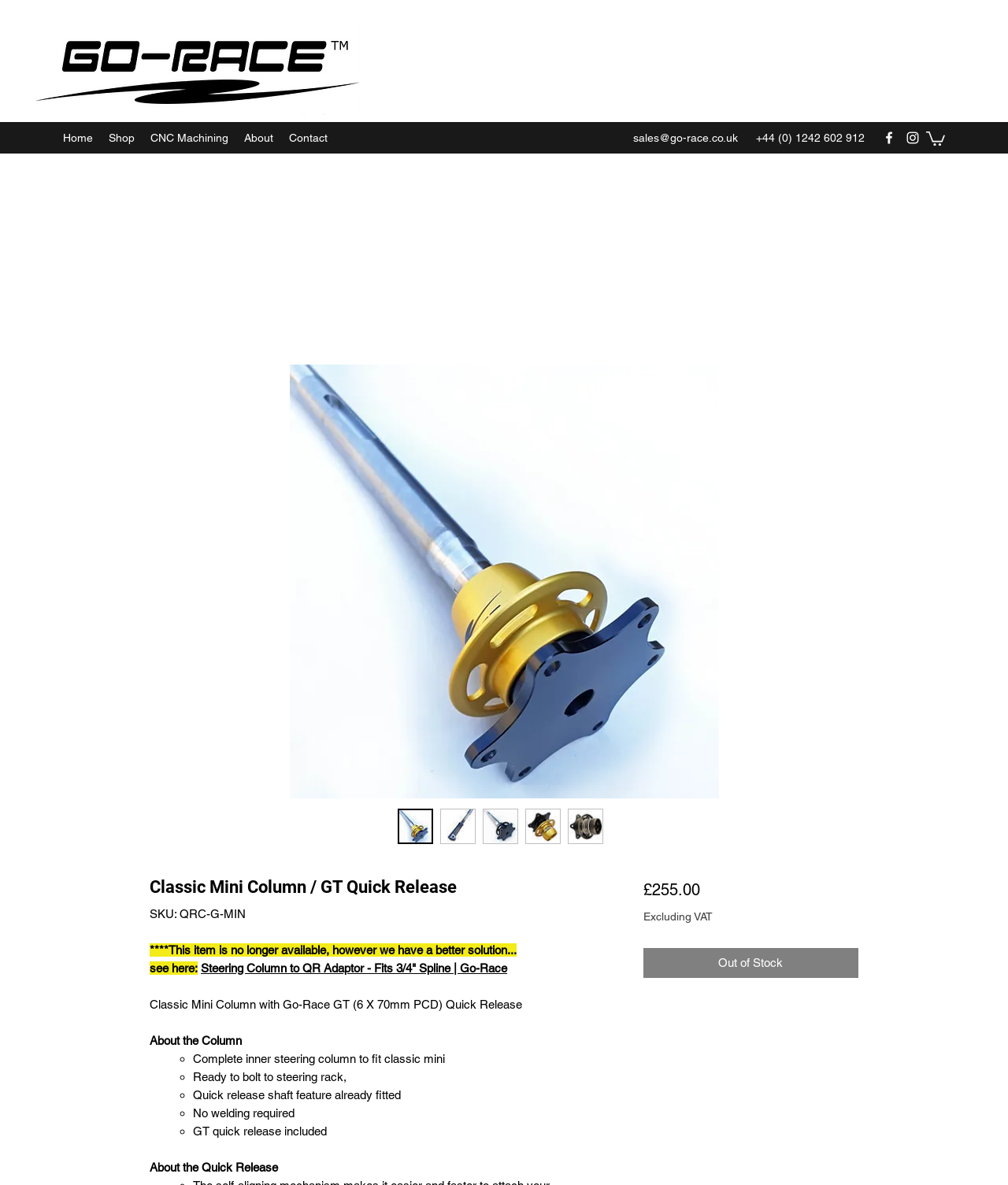Locate the bounding box of the UI element defined by this description: "CNC Machining". The coordinates should be given as four float numbers between 0 and 1, formatted as [left, top, right, bottom].

[0.141, 0.106, 0.234, 0.126]